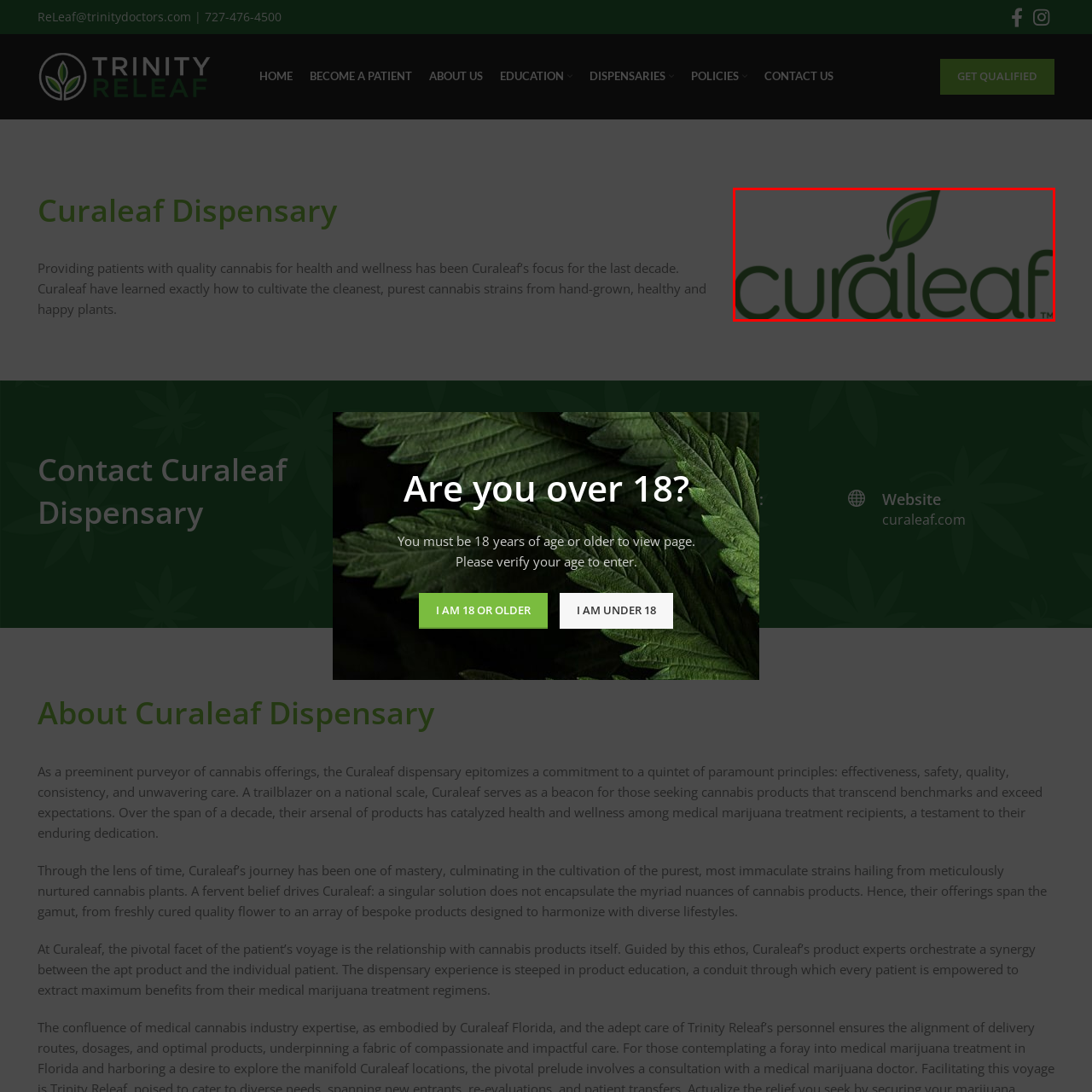View the image inside the red box and answer the question briefly with a word or phrase:
What does the leaf motif in the logo symbolize?

Growth and nature